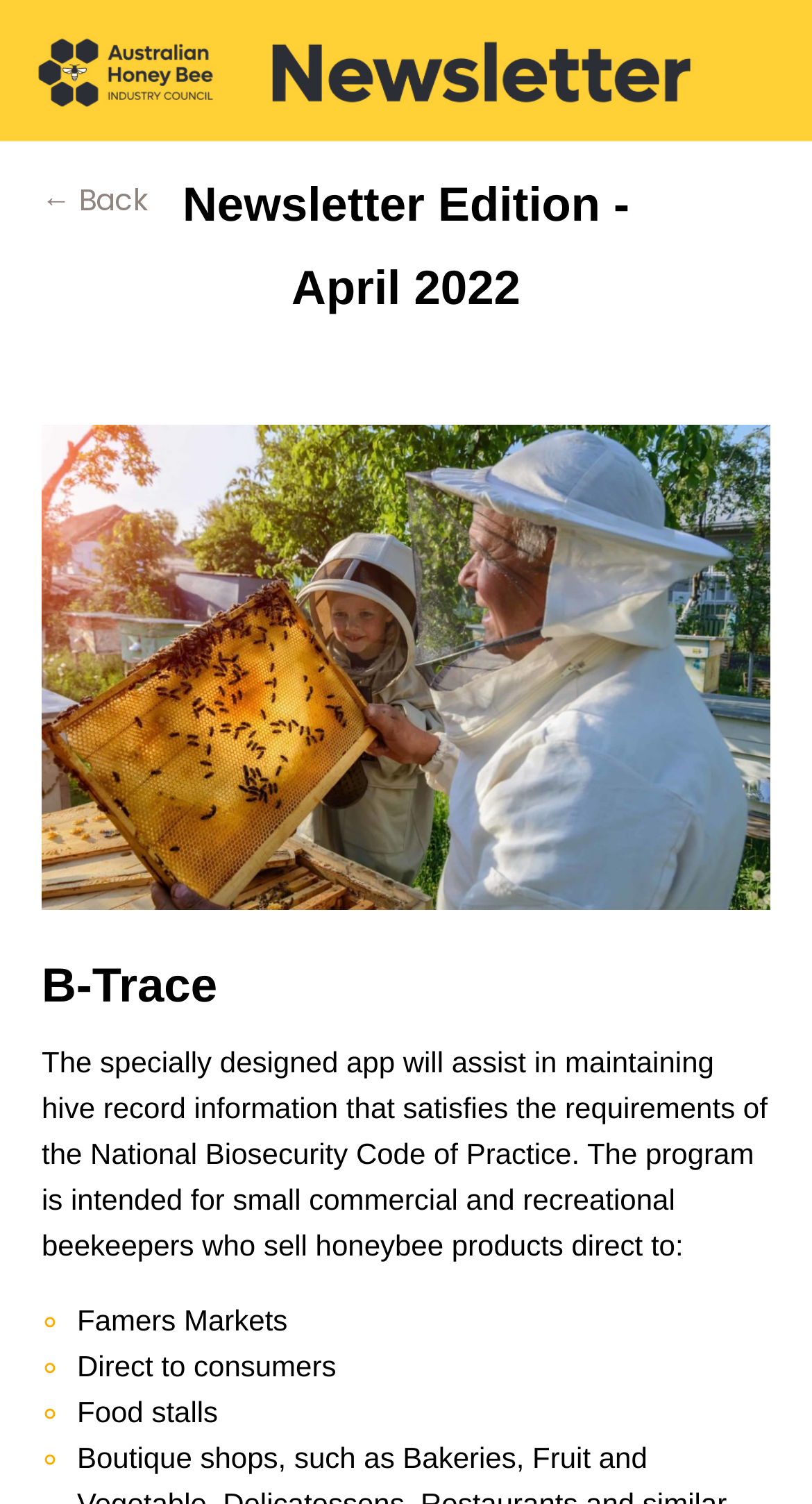Answer the question with a brief word or phrase:
How many types of sales are mentioned?

3